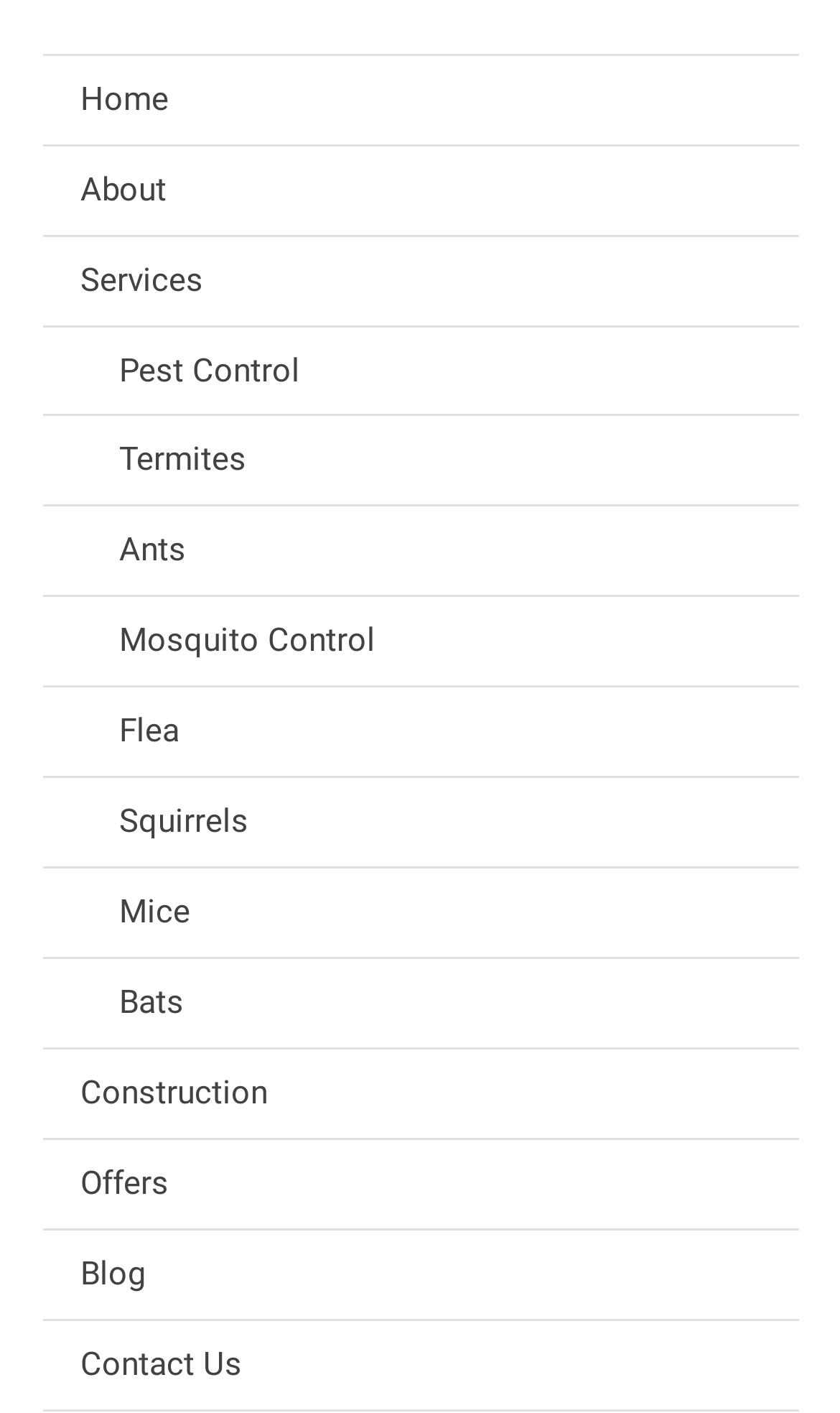Specify the bounding box coordinates of the element's region that should be clicked to achieve the following instruction: "Read the article by 'Julia Veintrop'". The bounding box coordinates consist of four float numbers between 0 and 1, in the format [left, top, right, bottom].

None